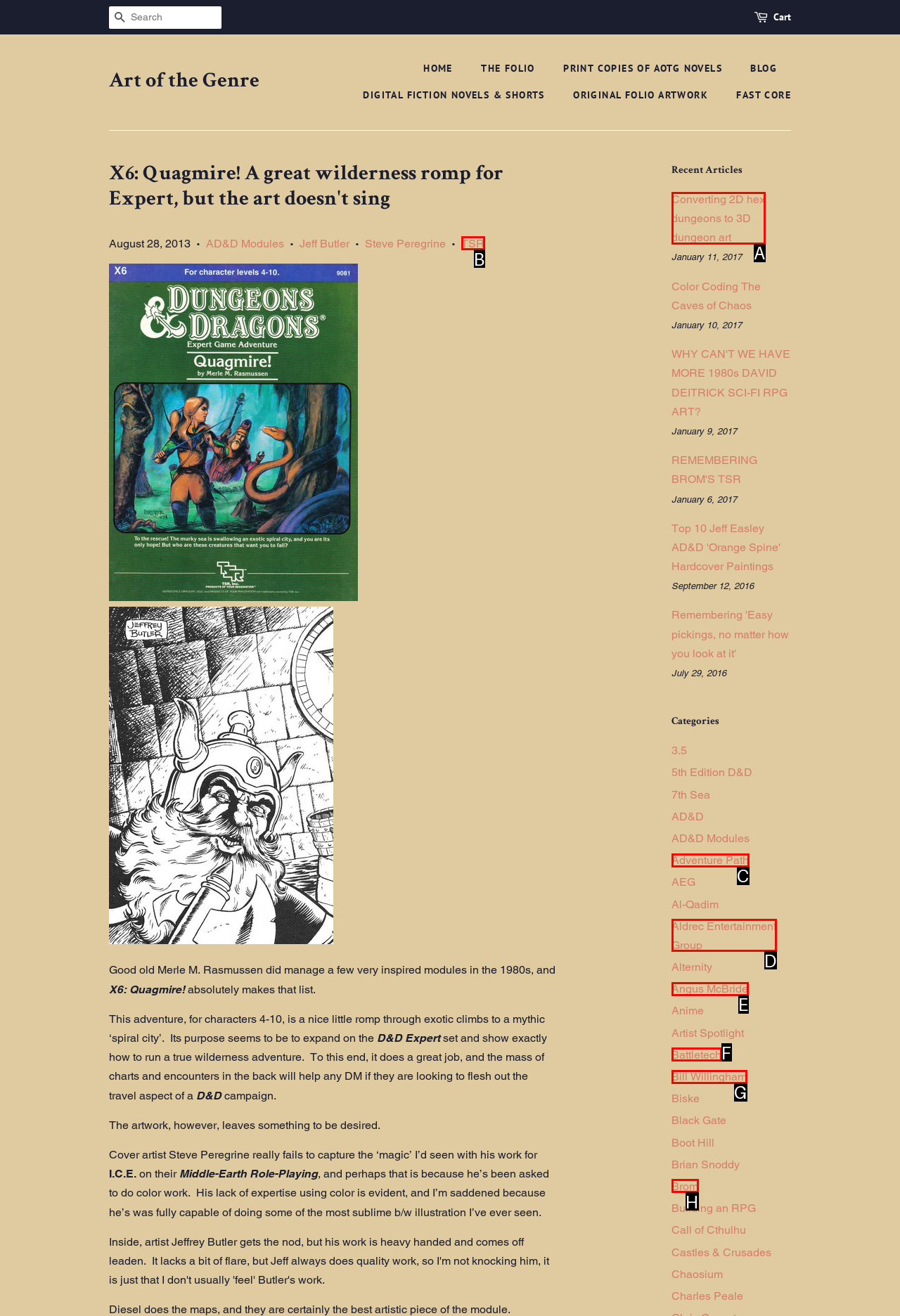Match the description: Bill Willingham to one of the options shown. Reply with the letter of the best match.

G